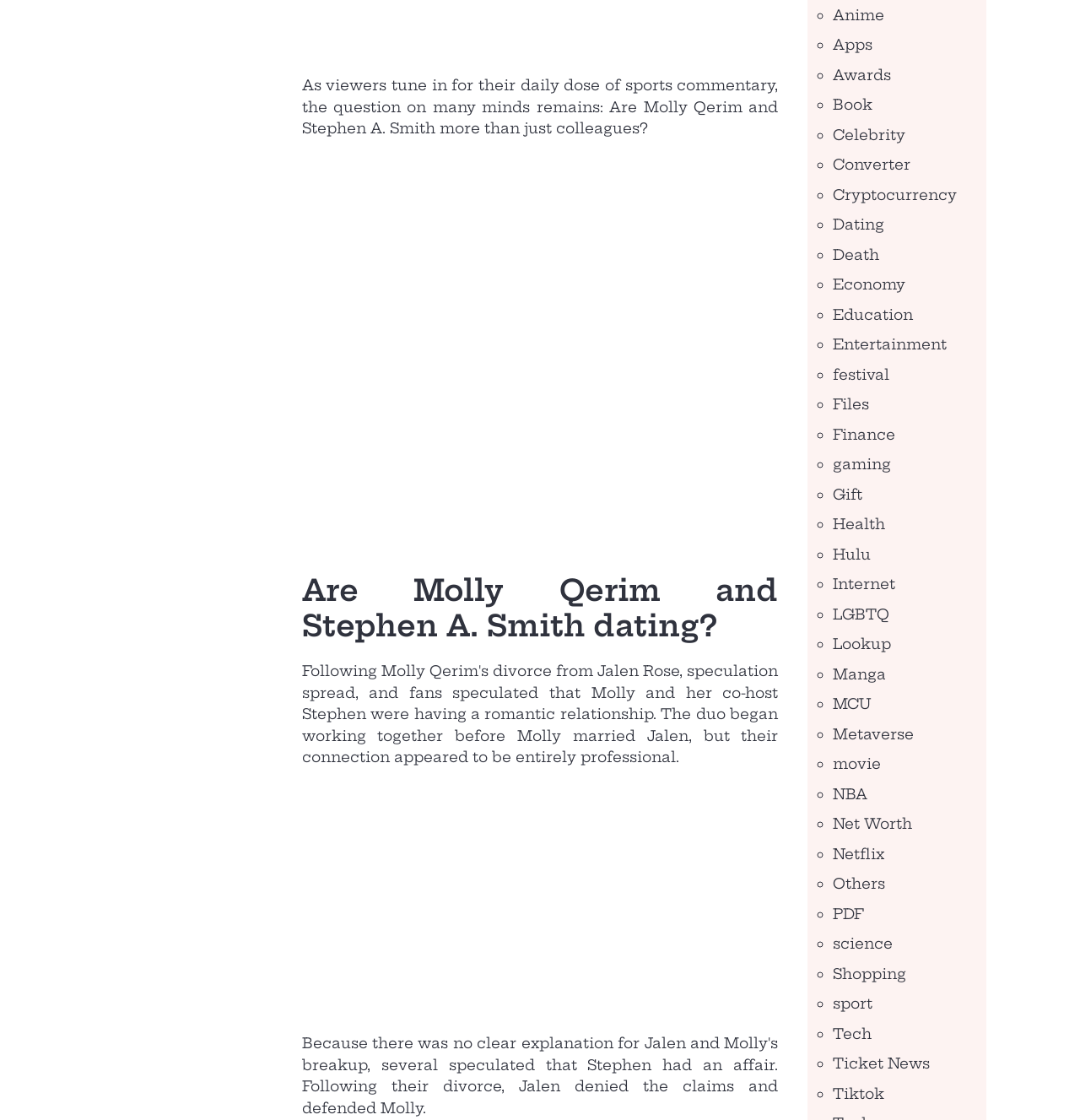What categories are listed on the webpage?
Craft a detailed and extensive response to the question.

The webpage lists various categories such as Anime, Apps, Awards, Book, Celebrity, Converter, Cryptocurrency, Dating, Death, Economy, Education, Entertainment, Festival, Files, Finance, Gaming, Gift, Health, Hulu, Internet, LGBTQ, Lookup, Manga, MCU, Metaverse, Movie, NBA, Net Worth, Netflix, Others, PDF, Science, Shopping, Sport, Tech, Ticket News, Tiktok, which can be determined by reading the links on the webpage.